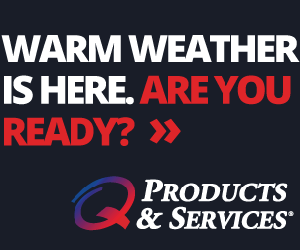What is the purpose of the deep, contrasting background color?
Look at the screenshot and give a one-word or phrase answer.

To enhance text visibility